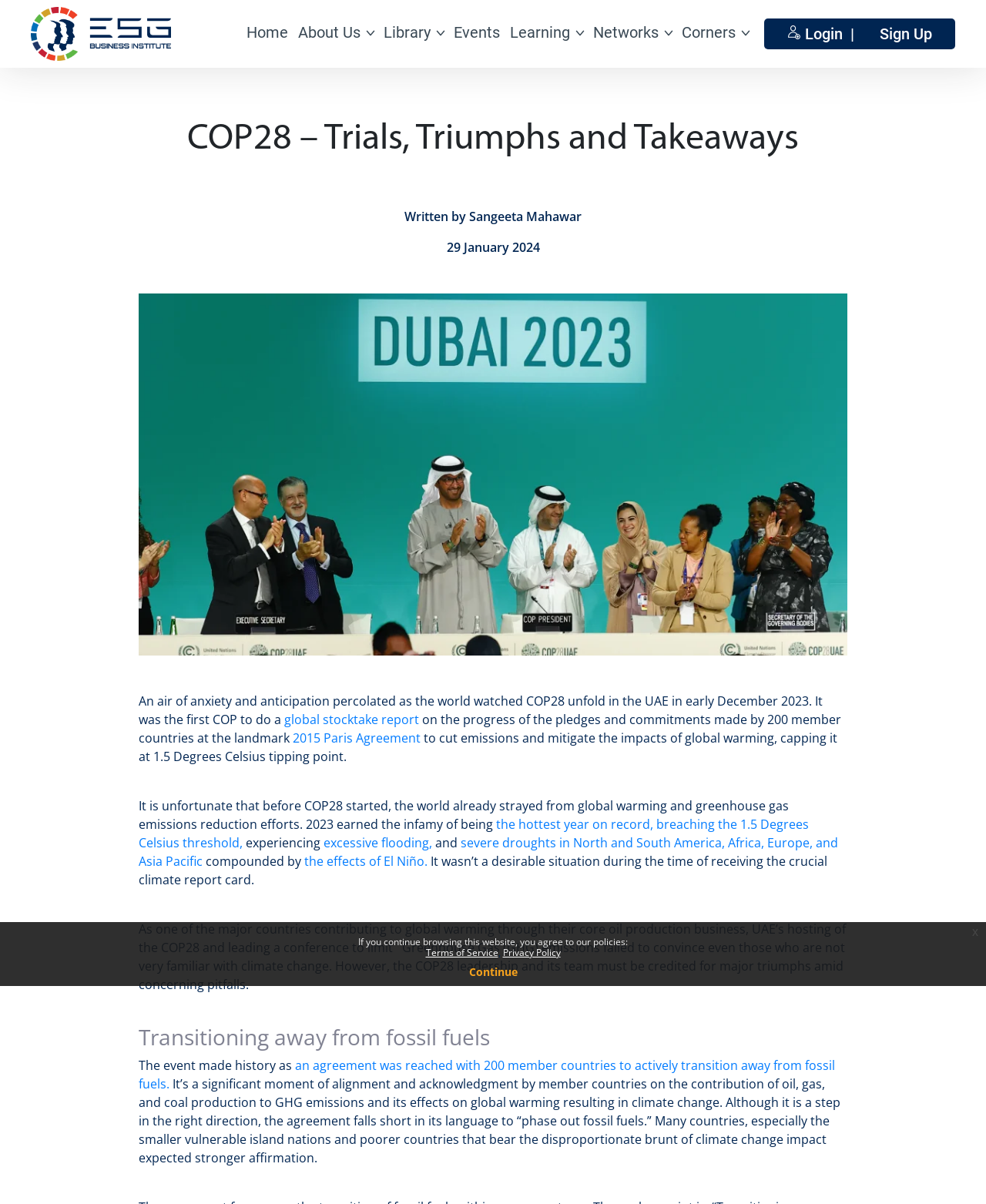What is the date of the article?
Refer to the image and provide a one-word or short phrase answer.

29 January 2024